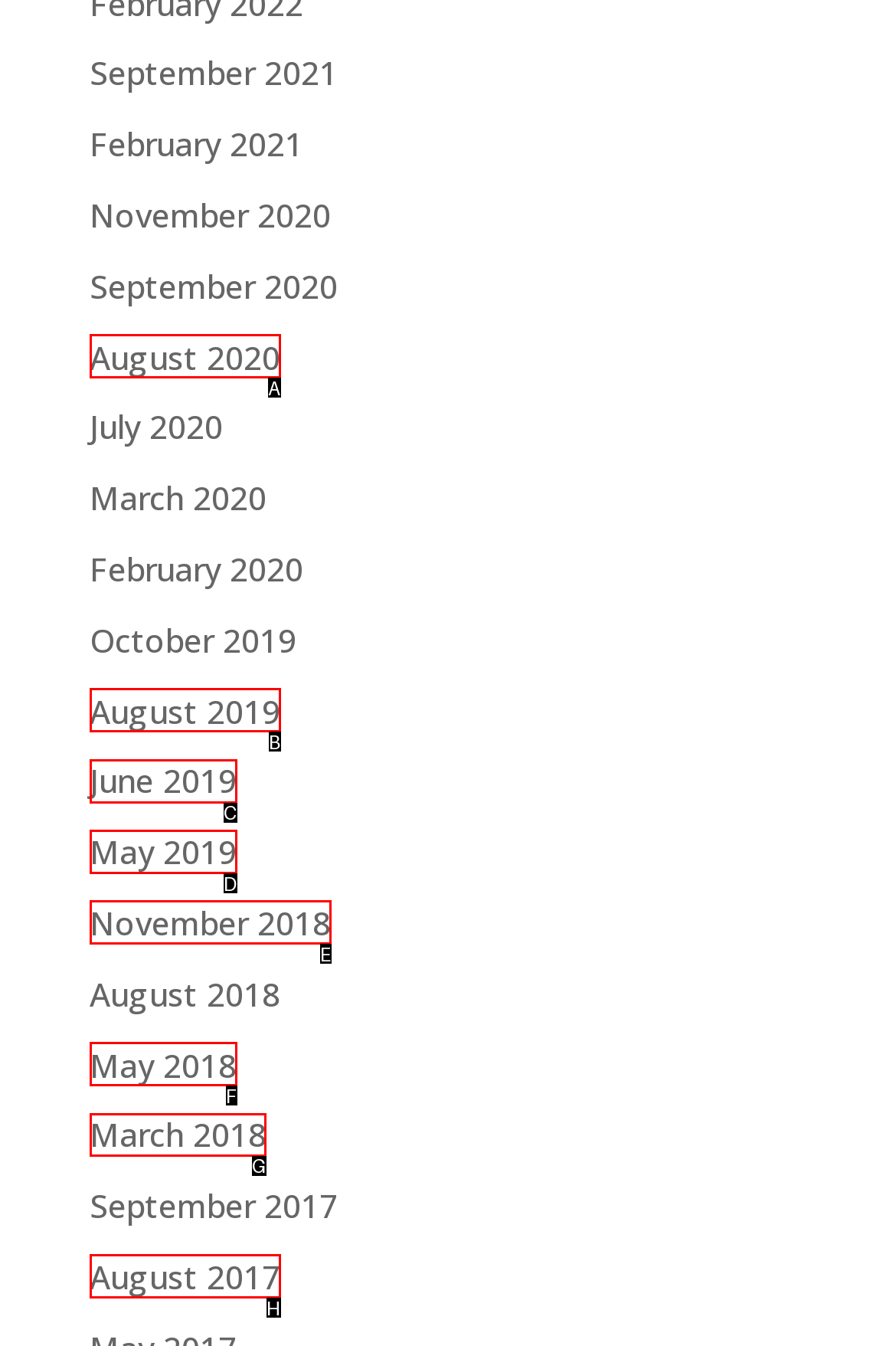Select the appropriate HTML element to click for the following task: Search for a .PLC.UK domain name
Answer with the letter of the selected option from the given choices directly.

None